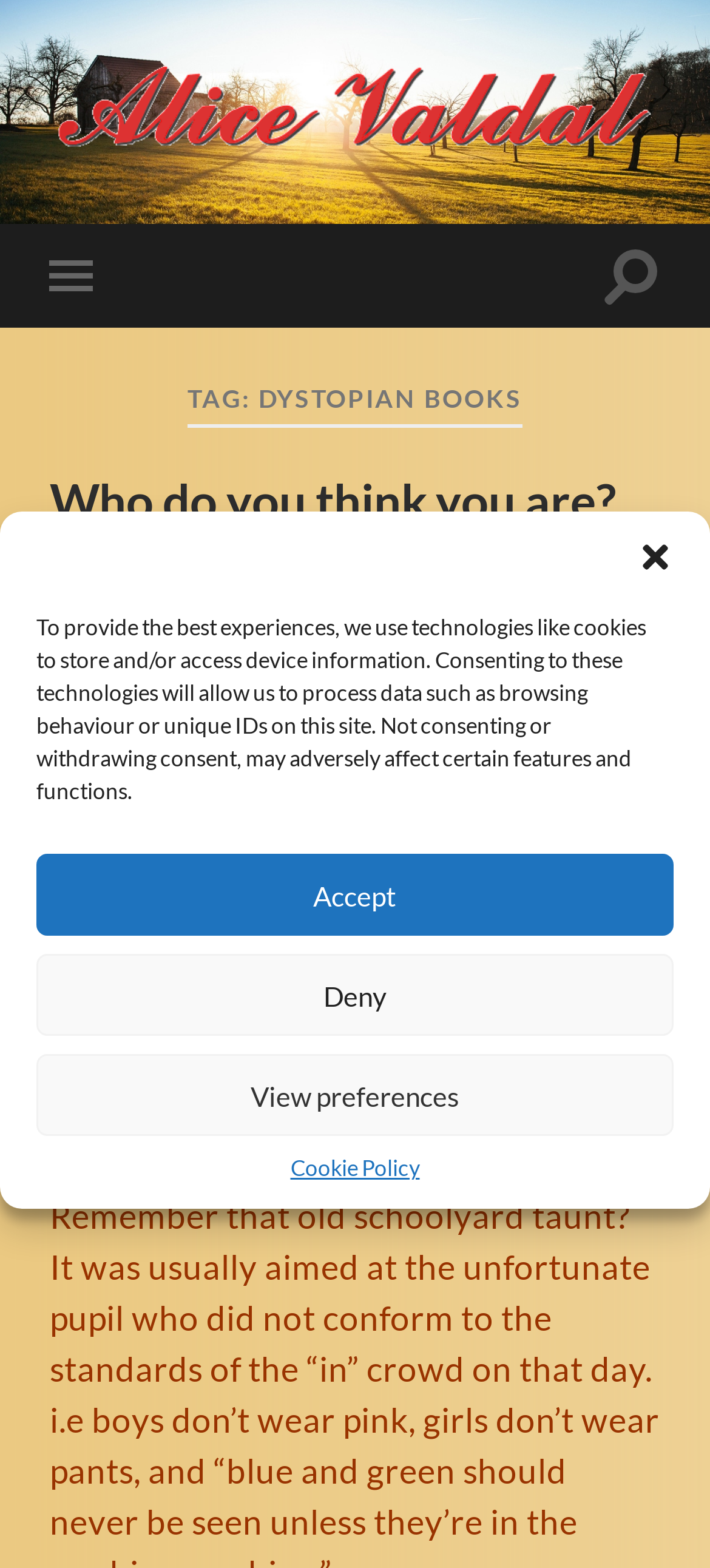Describe the entire webpage, focusing on both content and design.

This webpage is about dystopian books and appears to be a blog or article page by Alice Valdal. At the top, there is a dialog box for managing cookie consent, which takes up most of the screen width and is positioned near the top. Within this dialog, there are buttons to close, accept, deny, or view preferences, as well as a link to the cookie policy.

Above the dialog, there is a link to Alice Valdal's profile, accompanied by an image, which spans almost the entire width of the screen. To the right of this, there are two buttons: one to toggle the mobile menu and another to toggle the search field.

Below the dialog, there is a header section that takes up most of the screen width. It contains a heading that reads "TAG: DYSTOPIAN BOOKS" and another heading that asks "Who do you think you are?" The latter heading has a link to the same text. There is also a link to a date, "JULY 15, 2020", and another link to "2 COMMENTS".